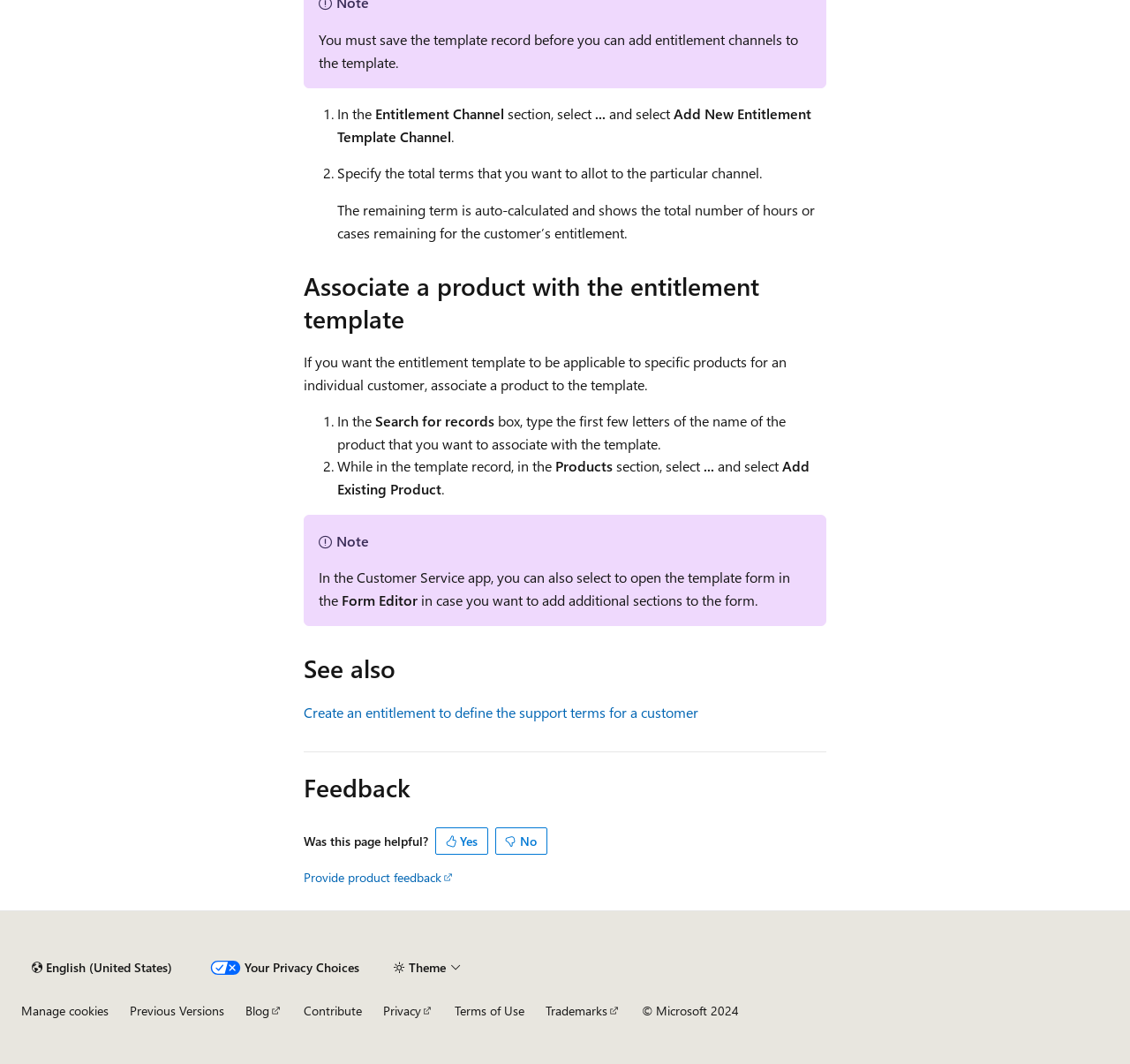Identify the bounding box coordinates of the section that should be clicked to achieve the task described: "Follow RareCyte on LinkedIn".

None